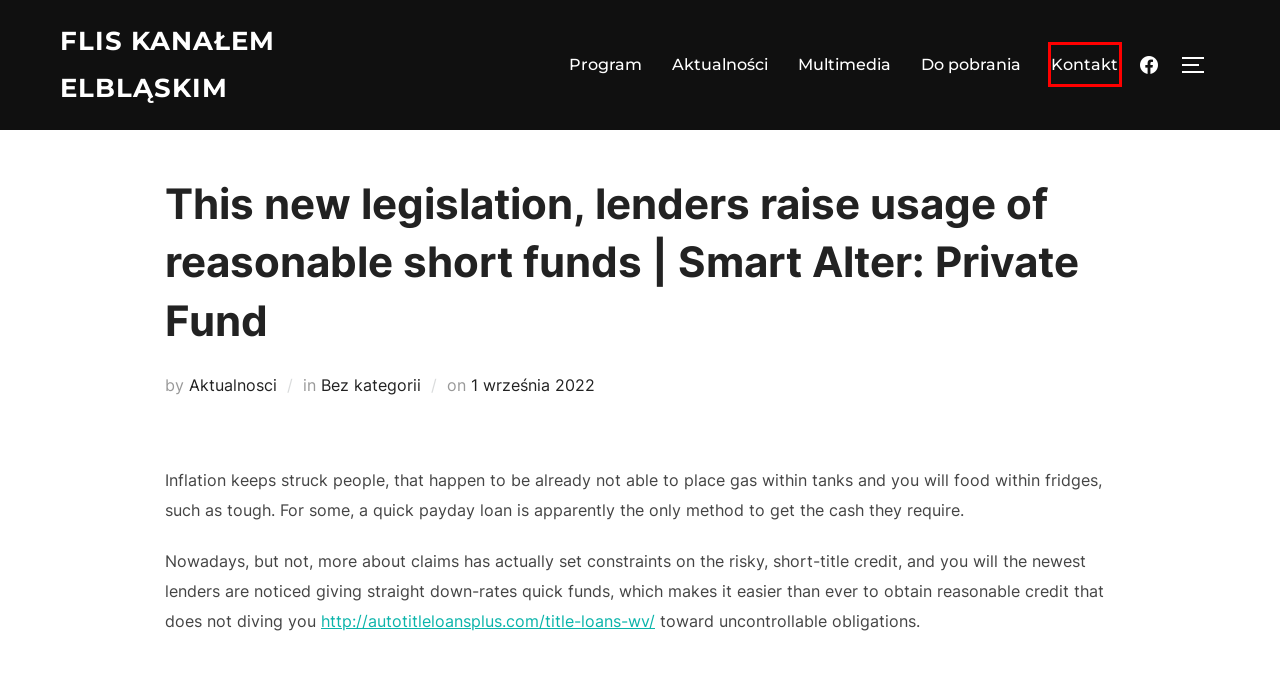Examine the screenshot of a webpage with a red rectangle bounding box. Select the most accurate webpage description that matches the new webpage after clicking the element within the bounding box. Here are the candidates:
A. Flis kanałem Elbląskim
B. Bez kategorii - Flis kanałem Elbląskim
C. Program - Flis kanałem Elbląskim
D. Flis - Flis kanałem Elbląskim
E. Kontakt - Flis kanałem Elbląskim
F. Do pobrania - Flis kanałem Elbląskim
G. Social - Flis kanałem Elbląskim
H. Galeria 1 - Flis kanałem Elbląskim

E